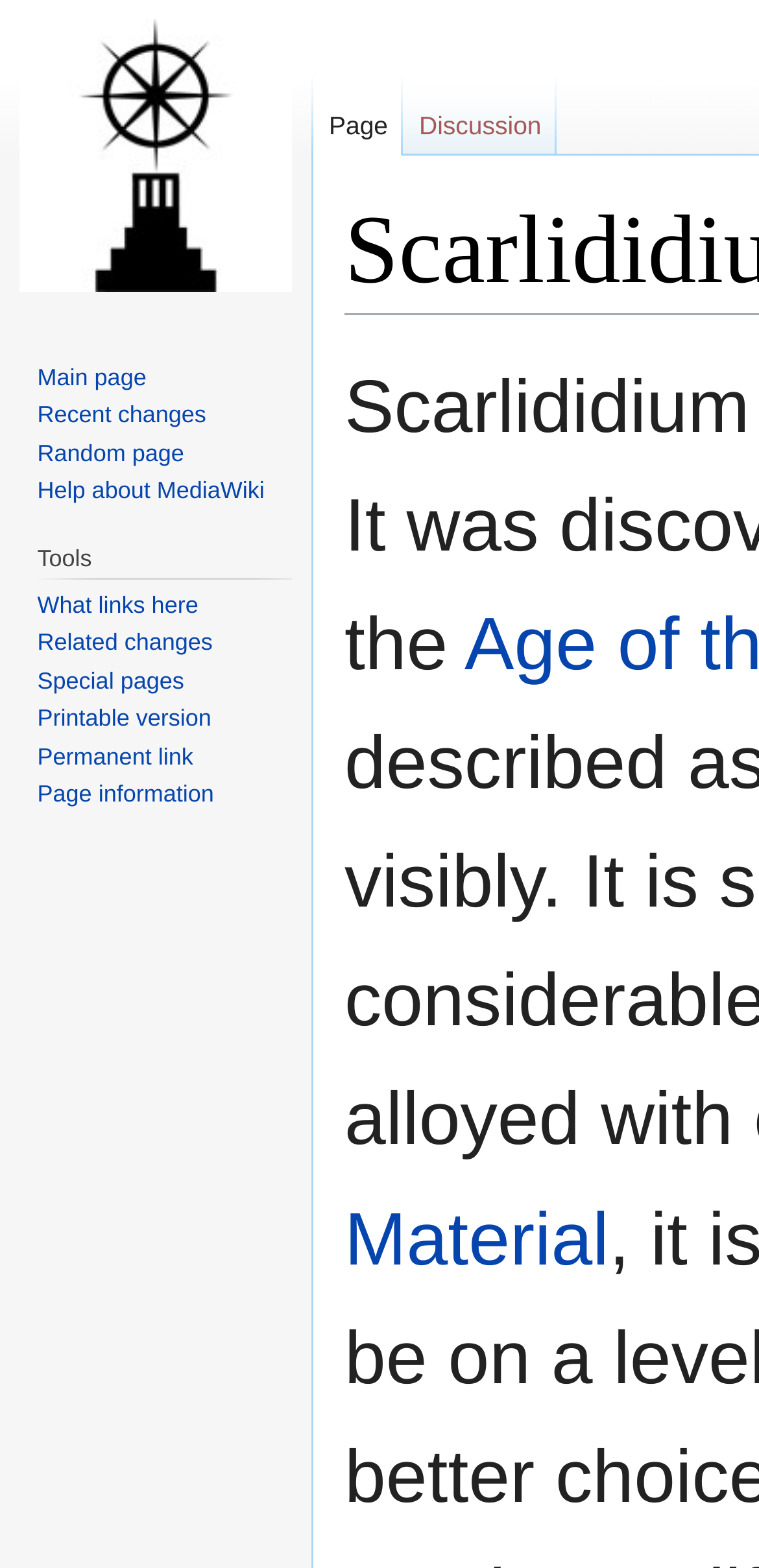Please identify the bounding box coordinates of the element that needs to be clicked to execute the following command: "Visit the main page". Provide the bounding box using four float numbers between 0 and 1, formatted as [left, top, right, bottom].

[0.0, 0.0, 0.41, 0.199]